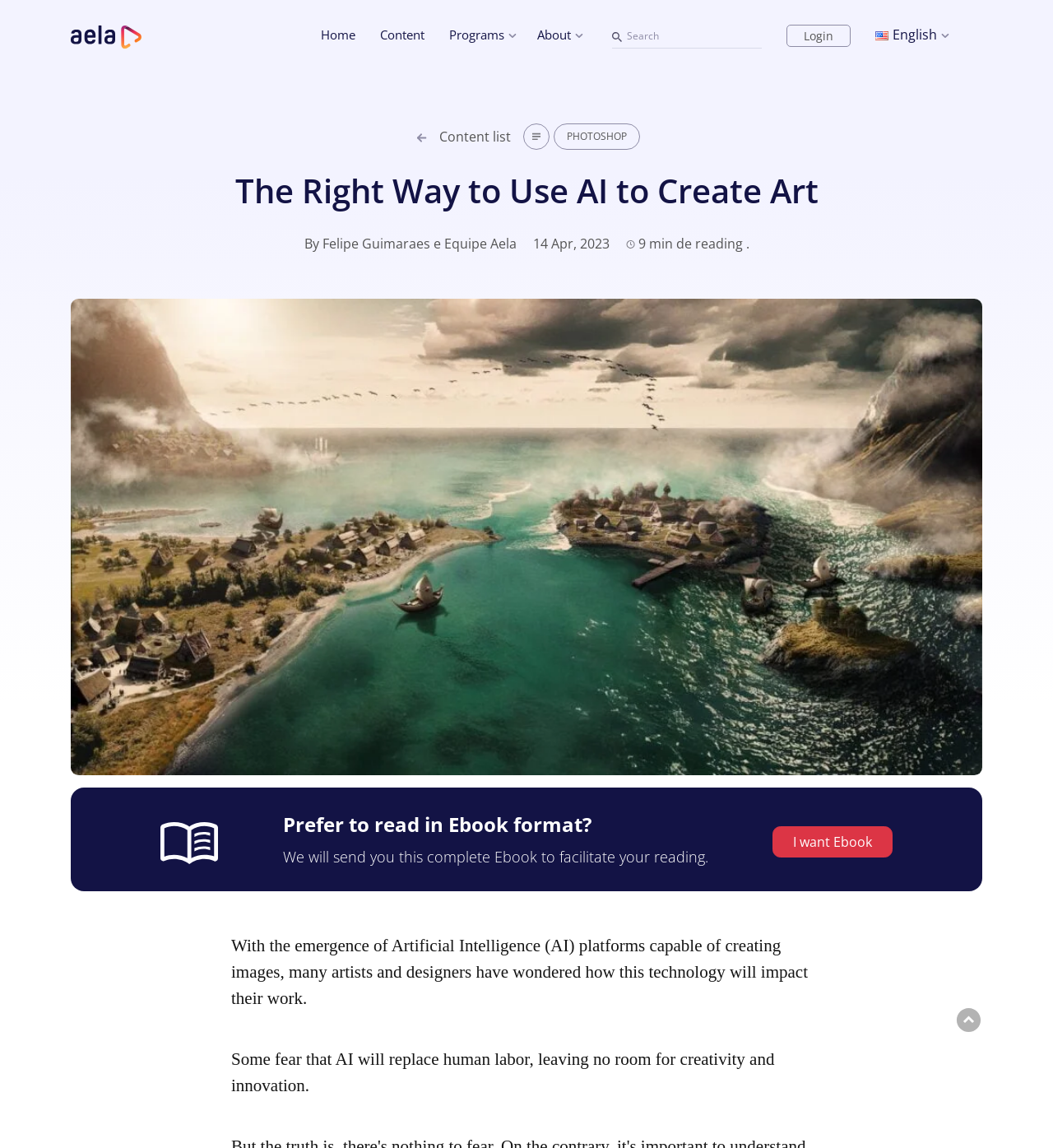Can you identify the bounding box coordinates of the clickable region needed to carry out this instruction: 'Click on the 'Login' button'? The coordinates should be four float numbers within the range of 0 to 1, stated as [left, top, right, bottom].

[0.747, 0.022, 0.808, 0.041]